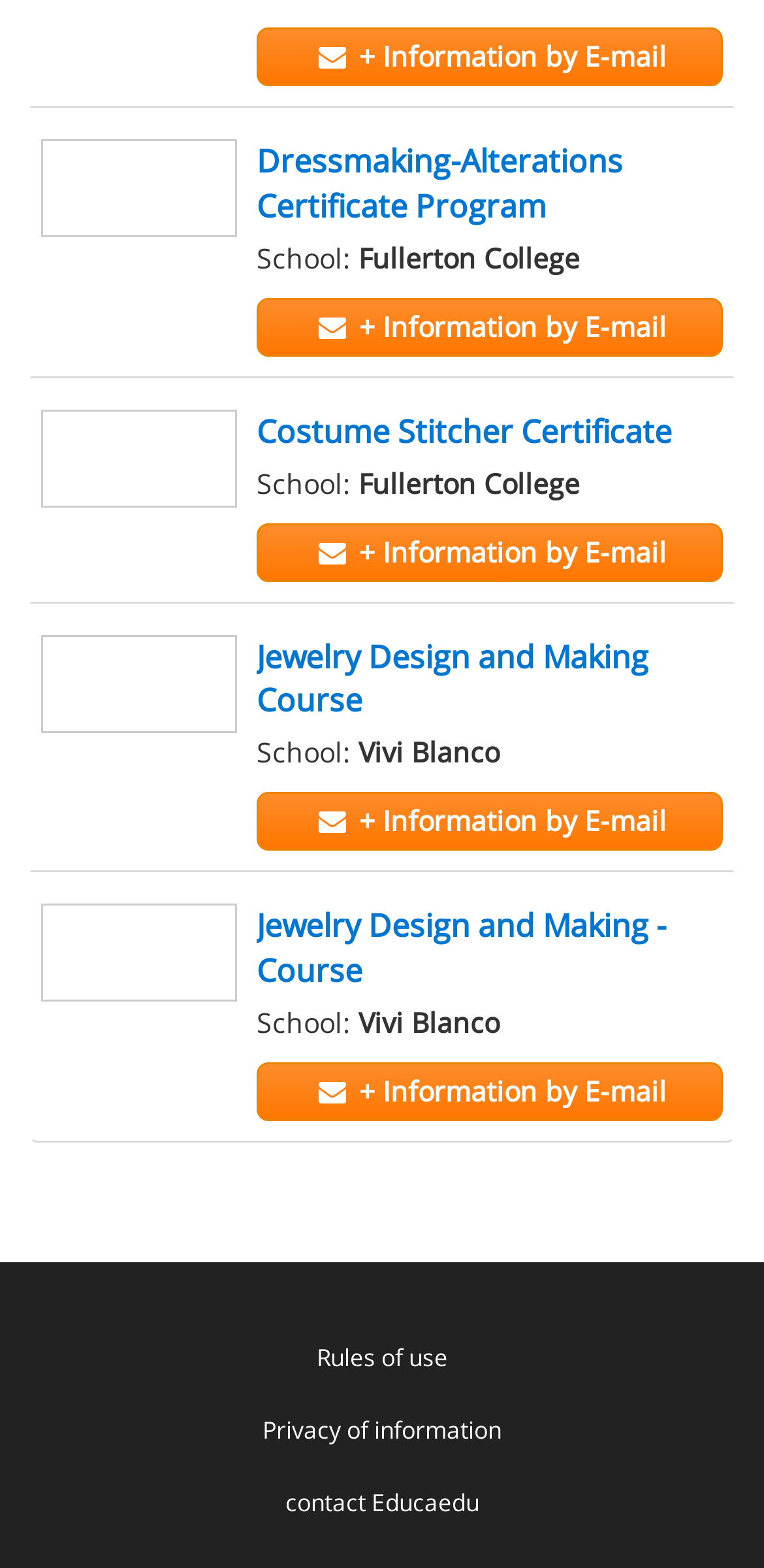Determine the bounding box coordinates of the clickable element necessary to fulfill the instruction: "Check the NIMBLE project". Provide the coordinates as four float numbers within the 0 to 1 range, i.e., [left, top, right, bottom].

None